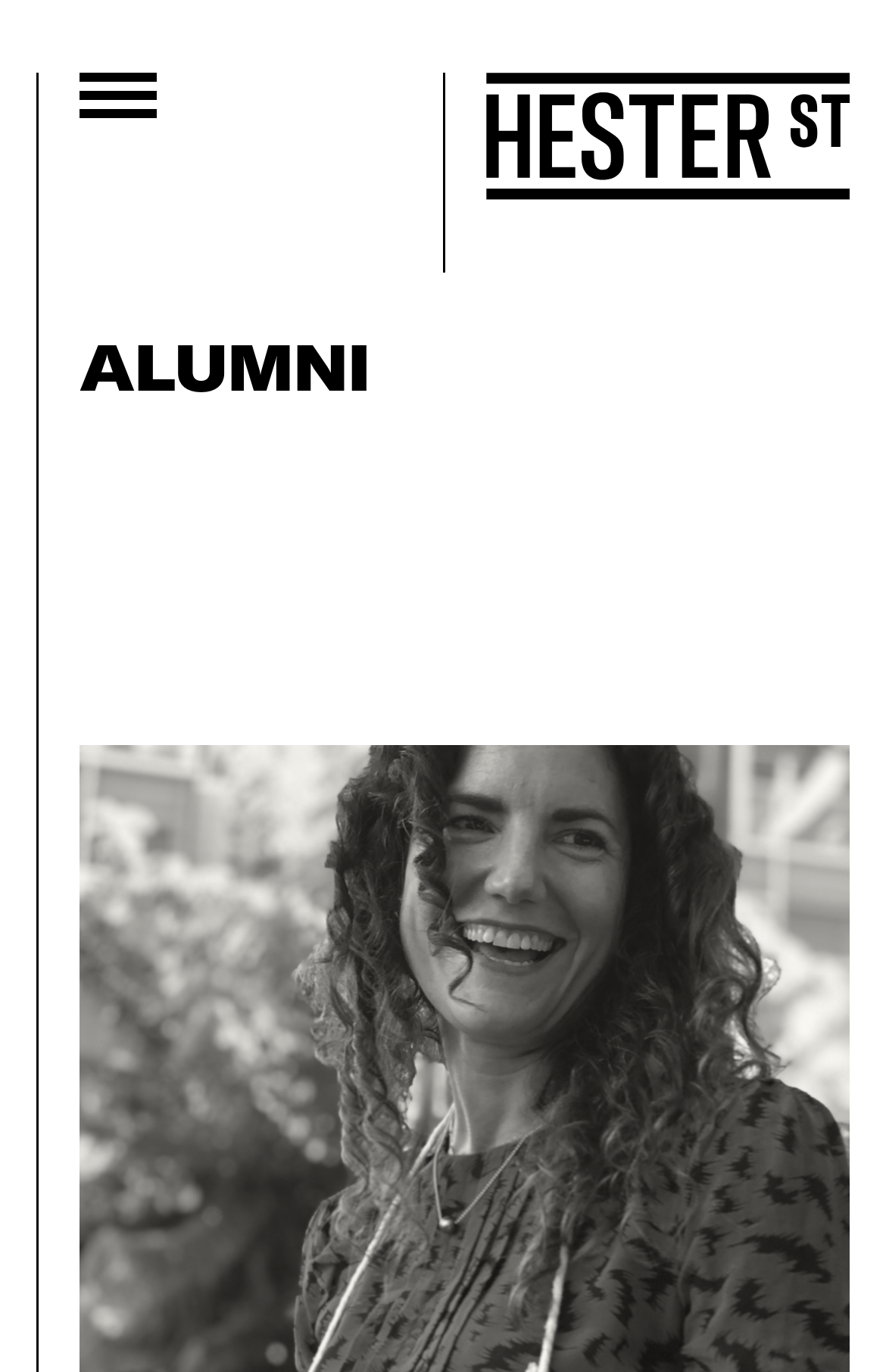Please specify the bounding box coordinates for the clickable region that will help you carry out the instruction: "go to home page".

[0.09, 0.294, 0.338, 0.351]